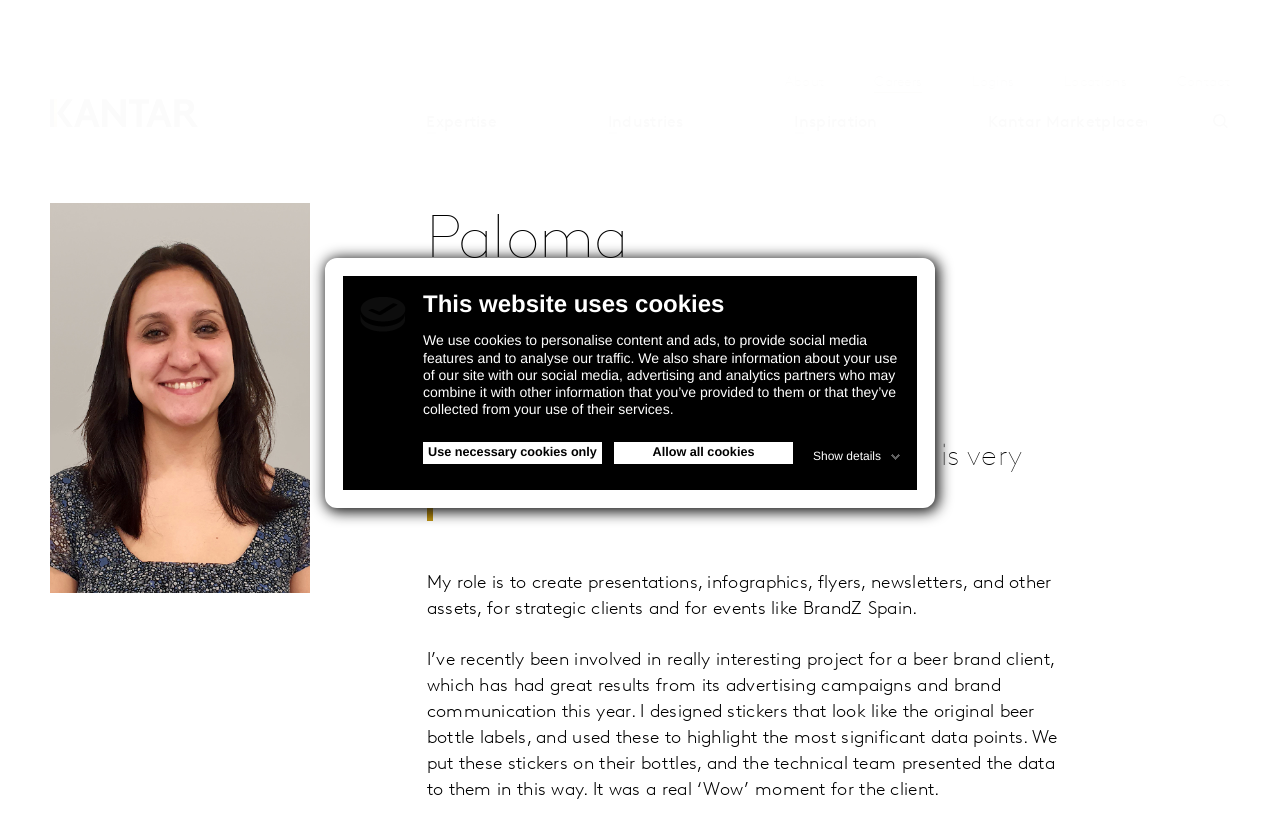What is Paloma's role?
Use the image to give a comprehensive and detailed response to the question.

Based on the webpage, Paloma's role is to create presentations, infographics, flyers, newsletters, and other assets, for strategic clients and for events like BrandZ Spain, as mentioned in the text.